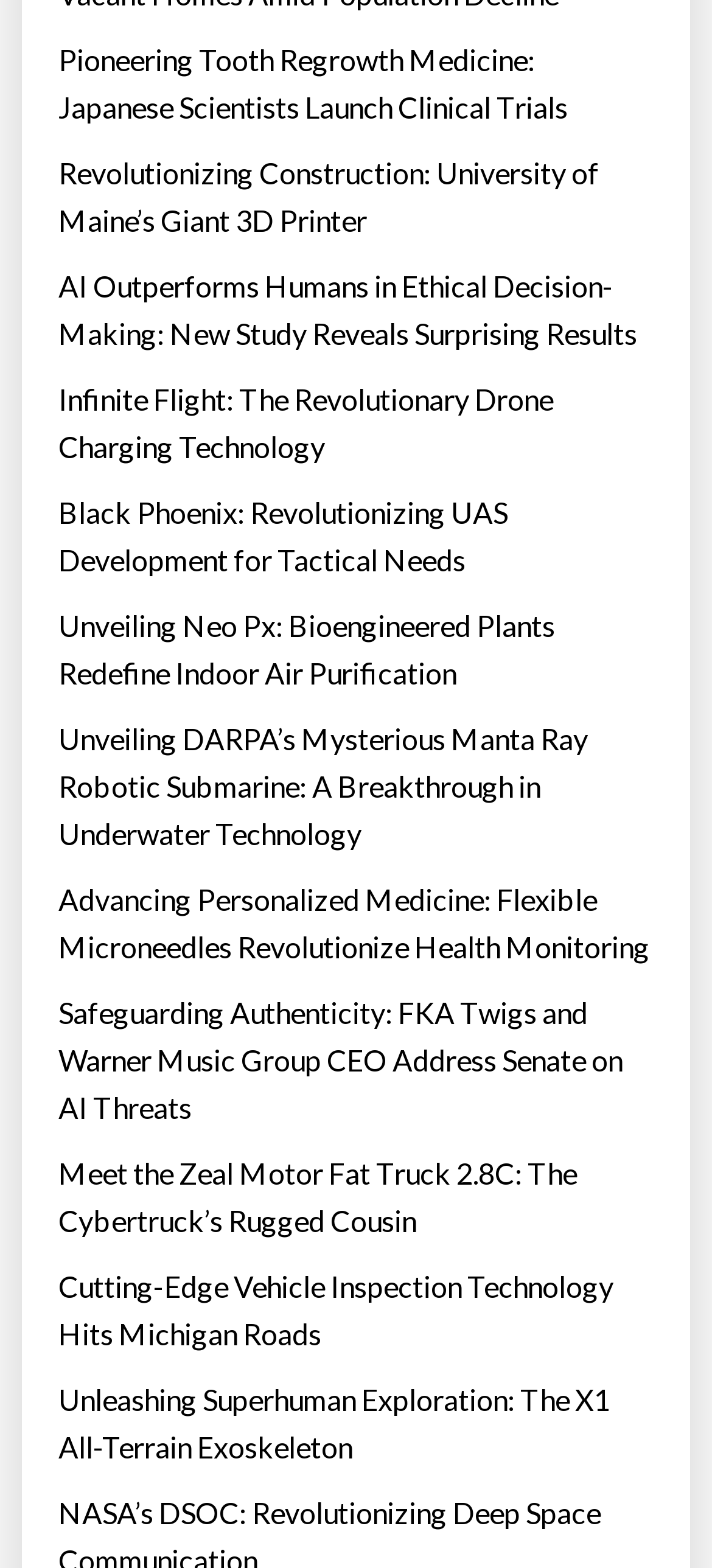Locate the bounding box coordinates of the element that should be clicked to fulfill the instruction: "Read about pioneering tooth regrowth medicine".

[0.082, 0.023, 0.918, 0.084]